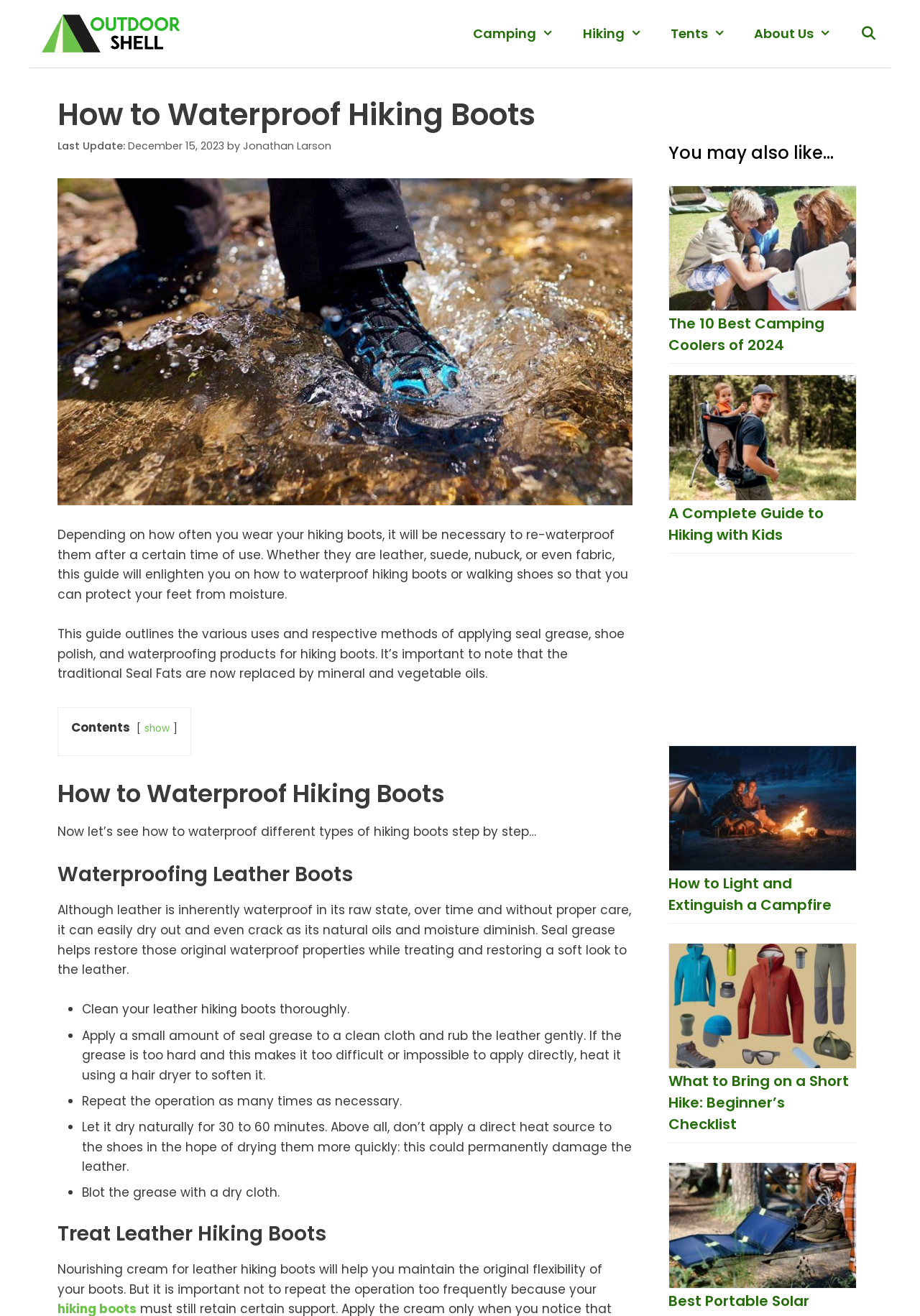Find the bounding box coordinates of the element to click in order to complete the given instruction: "Read the article 'How to Waterproof Hiking Boots'."

[0.062, 0.074, 0.688, 0.101]